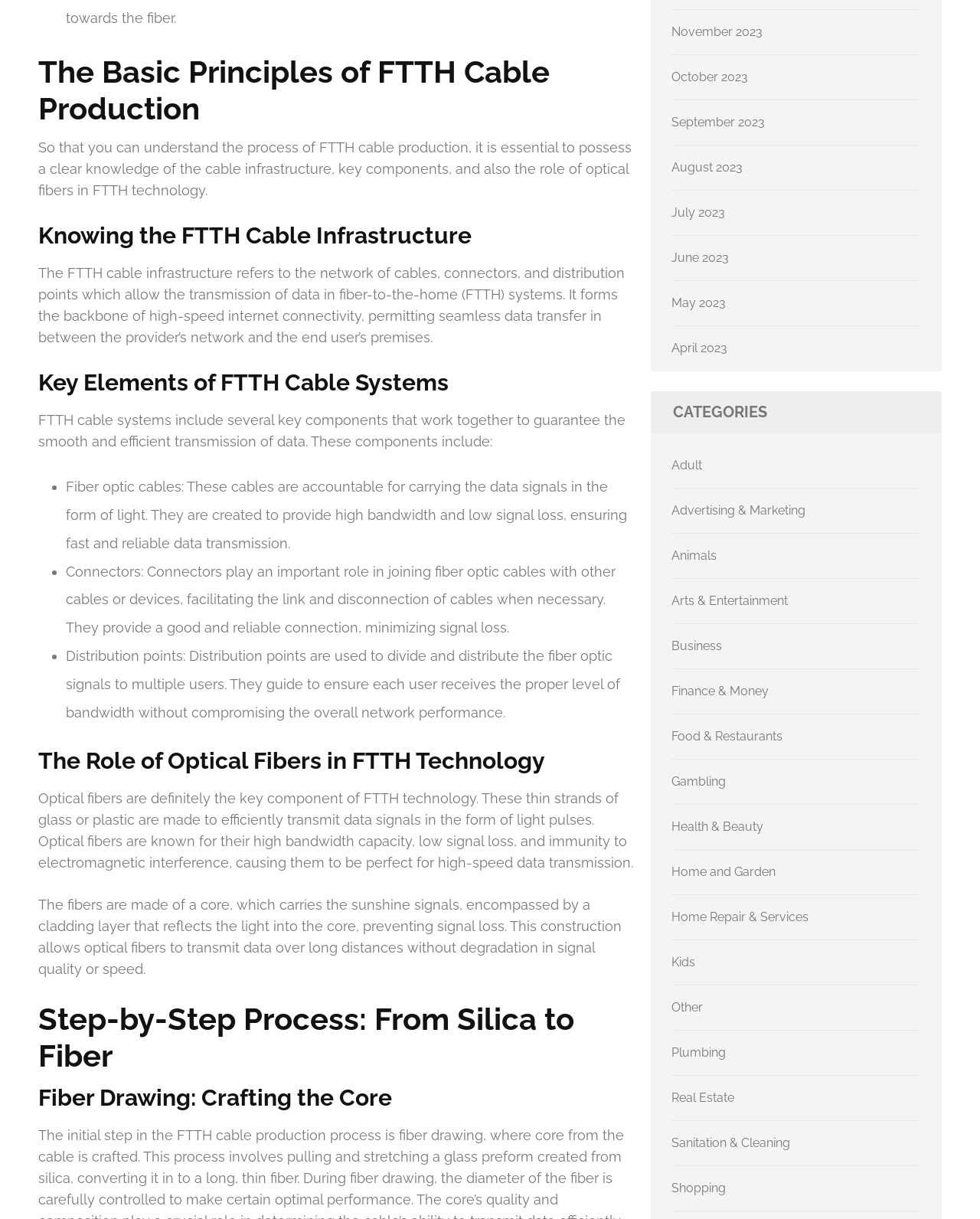Please identify the bounding box coordinates of the element that needs to be clicked to perform the following instruction: "Click on the 'September 2023' link".

[0.685, 0.094, 0.78, 0.106]